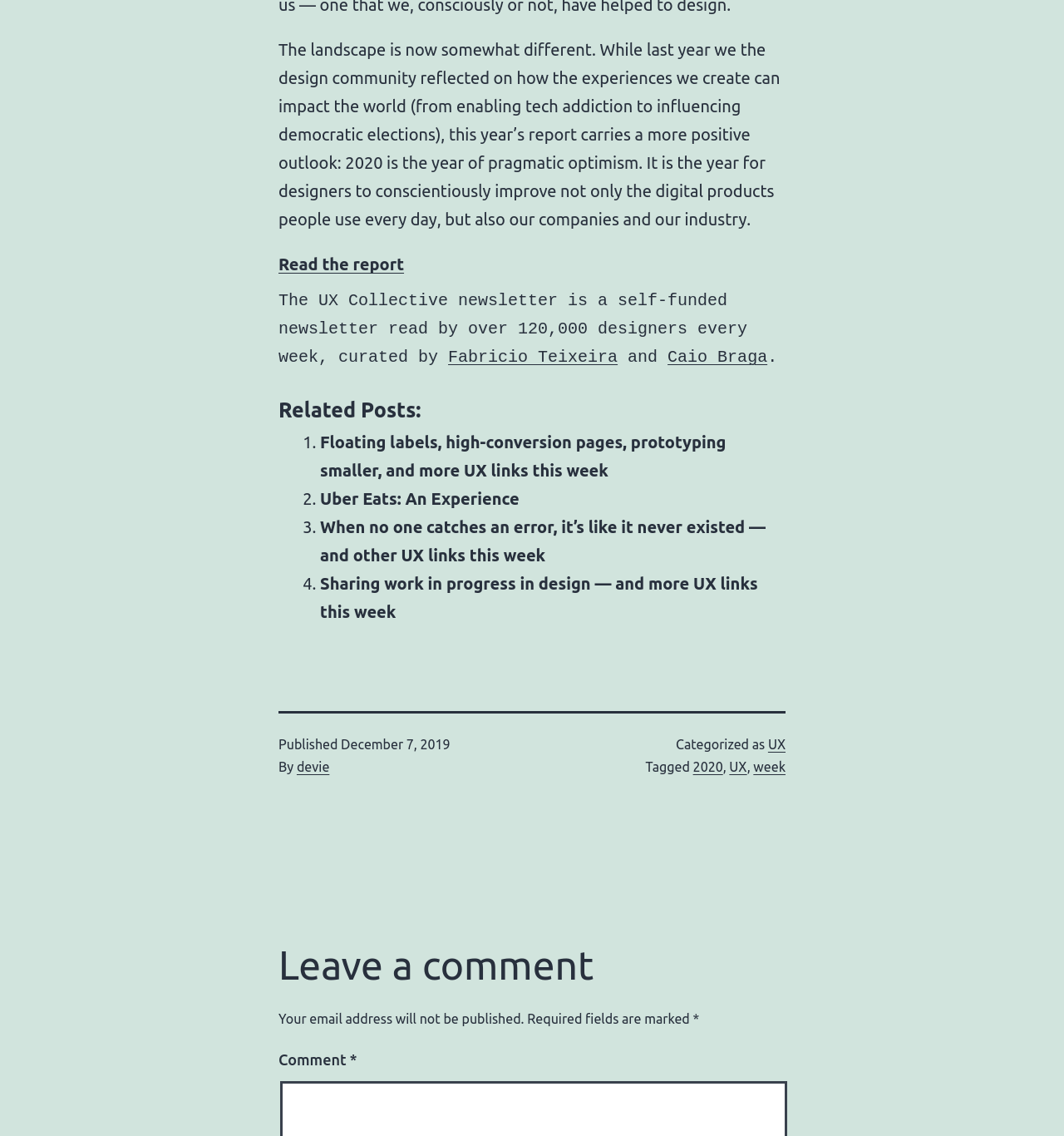Determine the bounding box coordinates of the section I need to click to execute the following instruction: "Leave a comment". Provide the coordinates as four float numbers between 0 and 1, i.e., [left, top, right, bottom].

[0.262, 0.925, 0.329, 0.94]